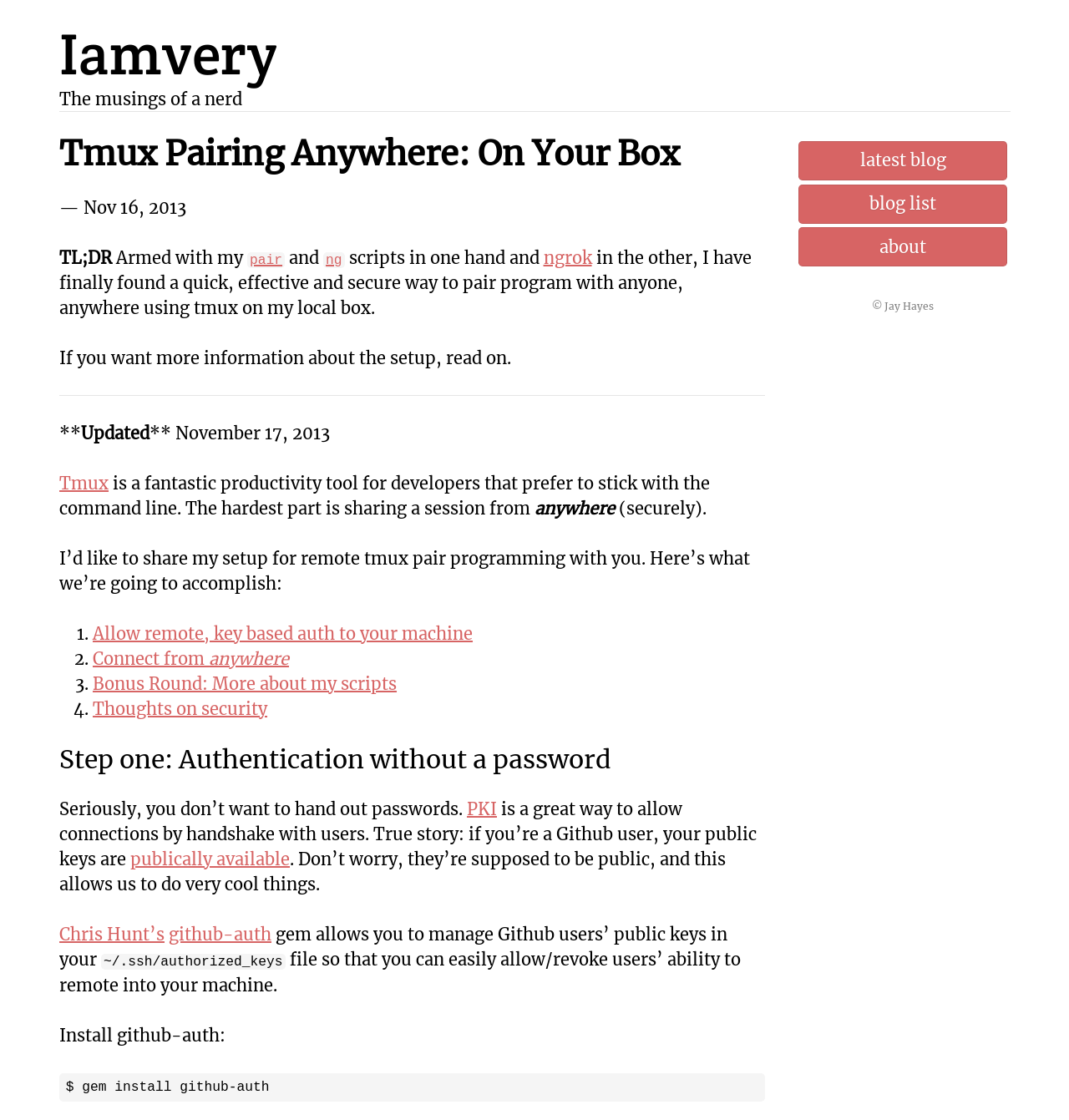What is the date of the blog post update?
Look at the image and respond with a one-word or short phrase answer.

November 17, 2013